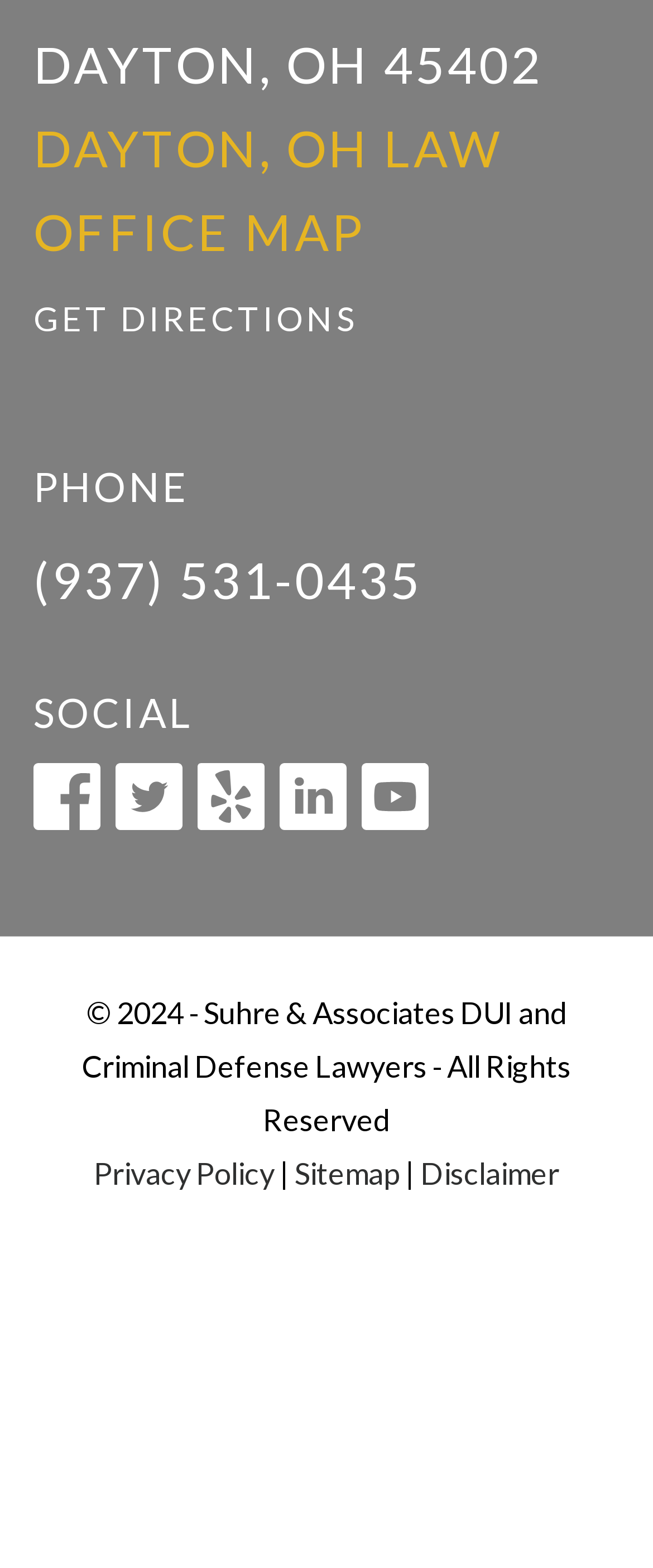Respond to the question below with a single word or phrase: What is the copyright year of the website?

2024